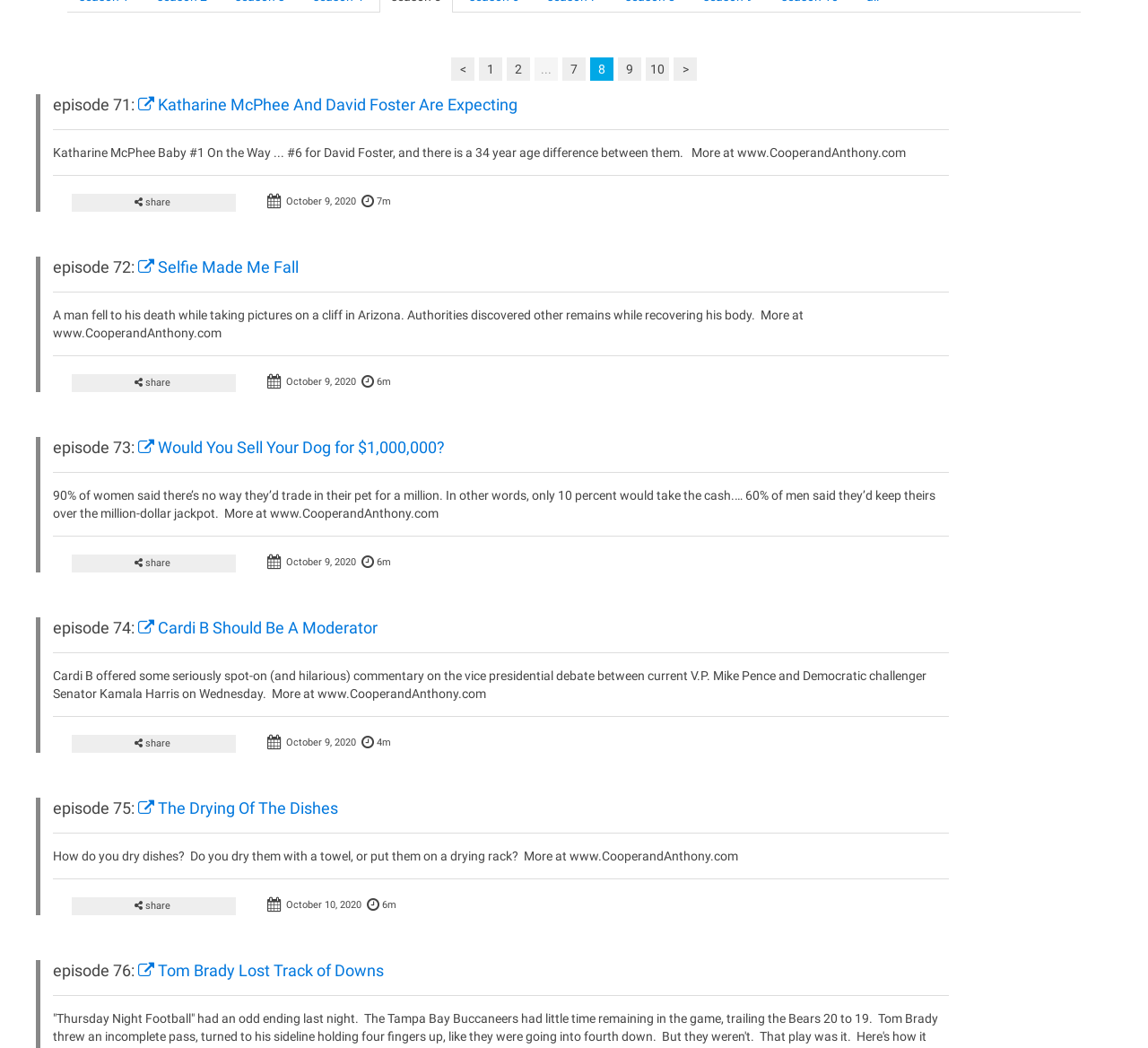Given the element description "Selfie Made Me Fall" in the screenshot, predict the bounding box coordinates of that UI element.

[0.138, 0.246, 0.26, 0.264]